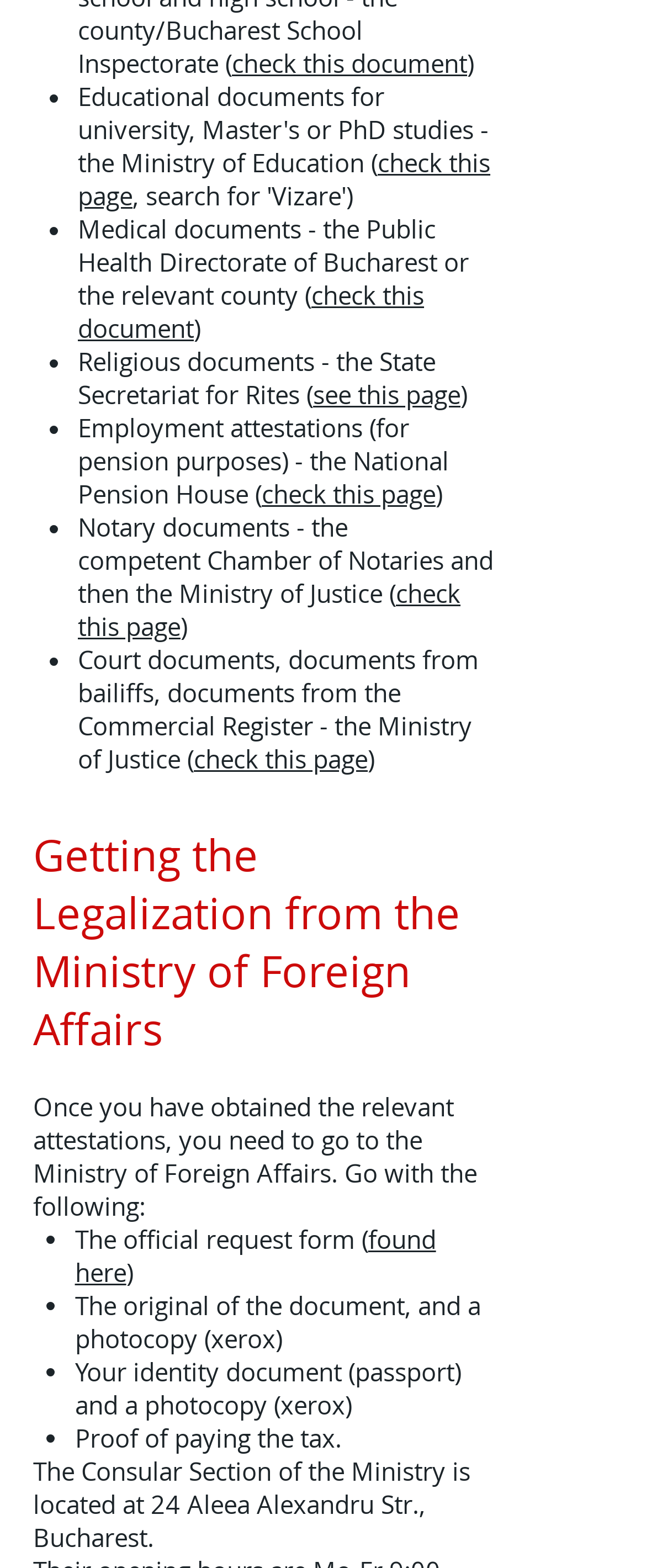Please provide the bounding box coordinates for the element that needs to be clicked to perform the instruction: "check this document". The coordinates must consist of four float numbers between 0 and 1, formatted as [left, top, right, bottom].

[0.359, 0.03, 0.723, 0.051]